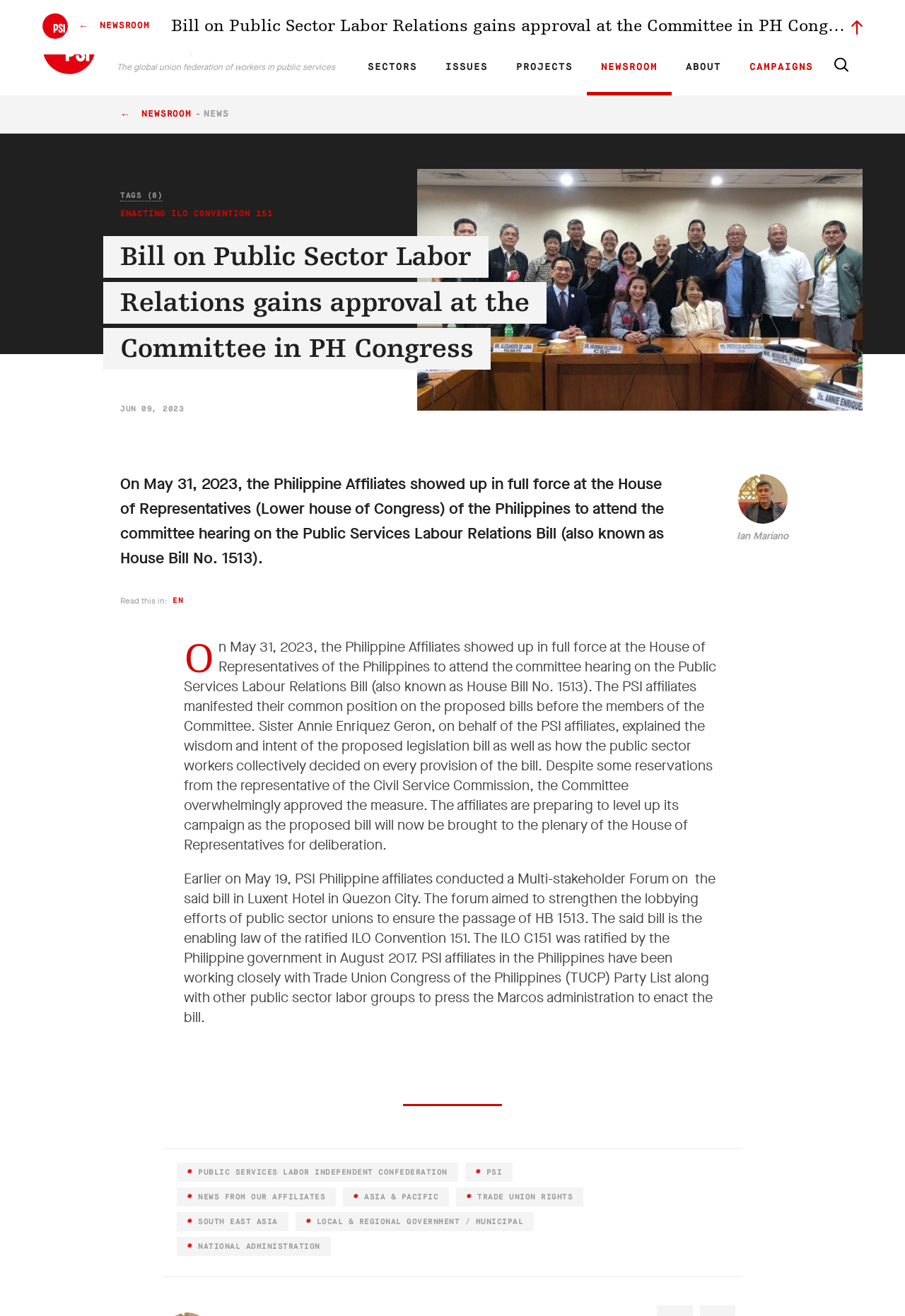Highlight the bounding box coordinates of the region I should click on to meet the following instruction: "Read more about PUBLIC SERVICES LABOR INDEPENDENT CONFEDERATION".

[0.195, 0.884, 0.506, 0.898]